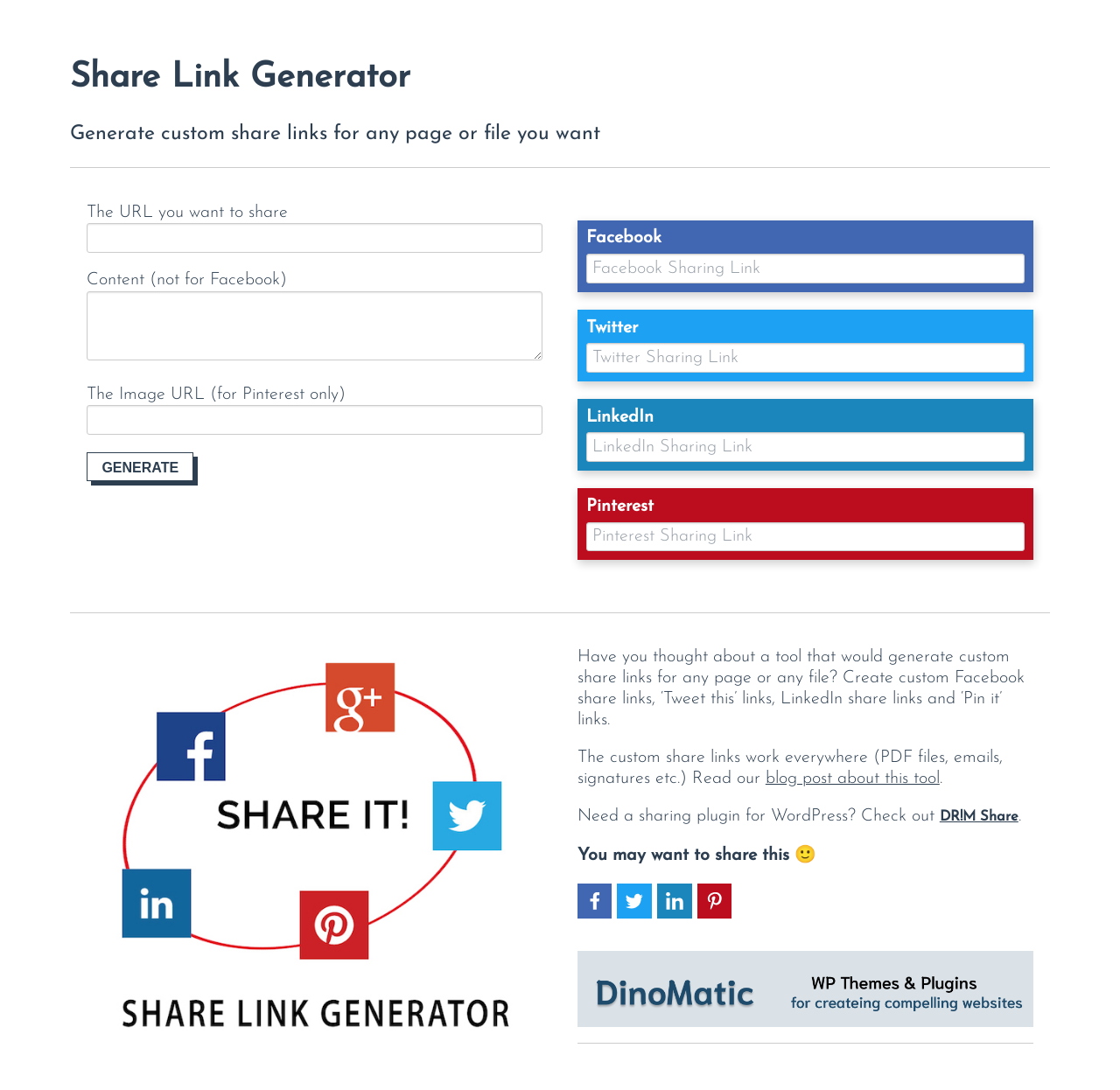Locate the bounding box coordinates of the element's region that should be clicked to carry out the following instruction: "Click the Generate button". The coordinates need to be four float numbers between 0 and 1, i.e., [left, top, right, bottom].

[0.078, 0.415, 0.173, 0.441]